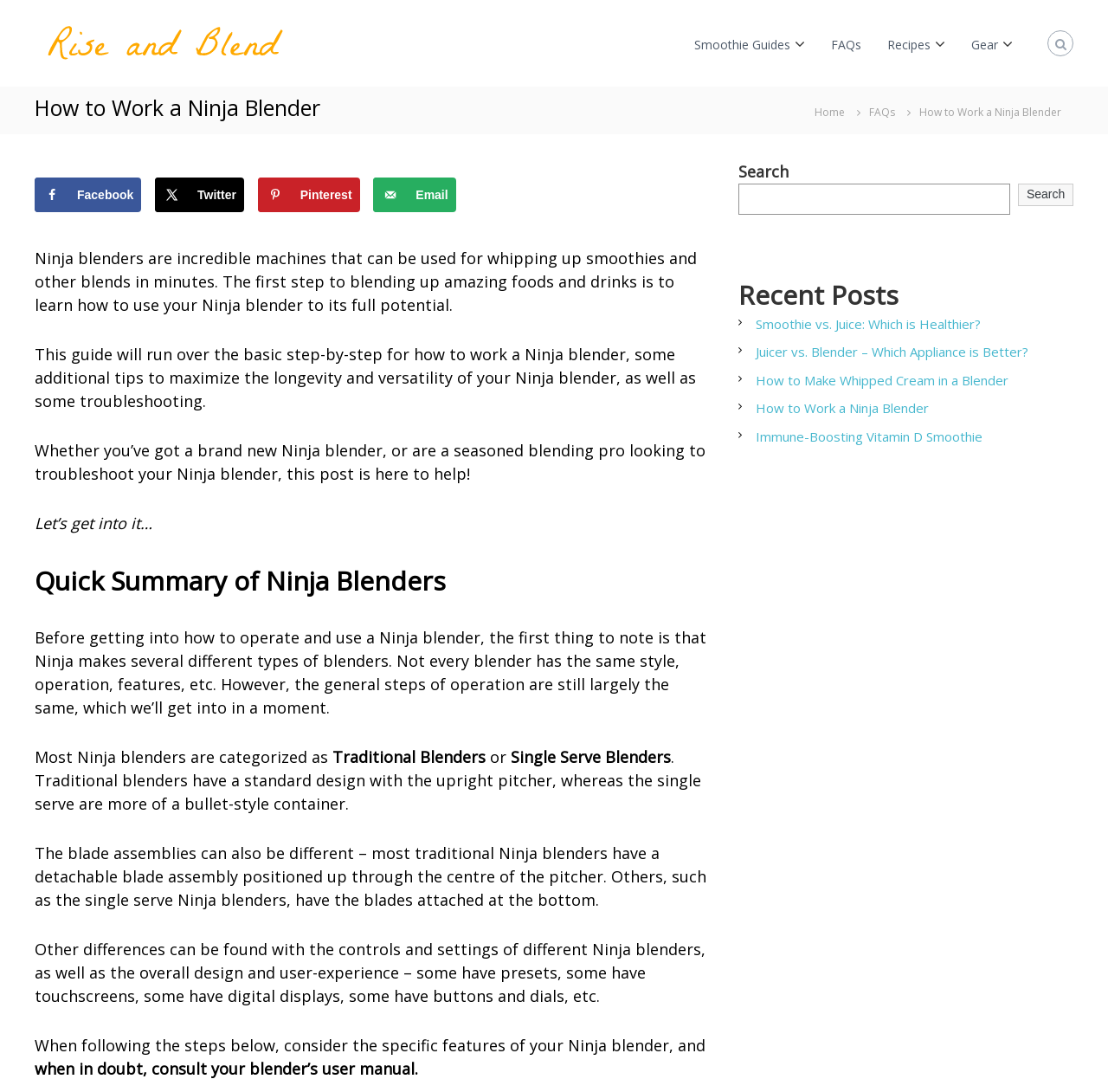Describe all significant elements and features of the webpage.

This webpage is about learning how to use a Ninja blender effectively. At the top, there is a logo on the left side, accompanied by a heading that reads "How to Work a Ninja Blender - Rise and Blend". Below the logo, there is a figure with a caption "Wholesome and Nutritious Smoothies". 

On the top right side, there are several links to different sections of the website, including "Smoothie Guides", "FAQs", "Recipes", and "Gear". Below these links, there is a heading that reads "How to Work a Ninja Blender" and a link to the "Home" page.

The main content of the webpage is divided into several sections. The first section introduces the Ninja blender and its capabilities, followed by a brief overview of the guide. The guide is then divided into steps, with each step explained in detail. The text is accompanied by social media sharing links and buttons, including Facebook, Twitter, Pinterest, and email.

The webpage also has a section titled "Quick Summary of Ninja Blenders", which provides an overview of the different types of Ninja blenders available, including traditional blenders and single-serve blenders. This section explains the differences between these blenders, including their design, blade assemblies, controls, and settings.

On the right side of the webpage, there is a complementary section that includes a search bar, a heading that reads "Recent Posts", and several links to recent articles, including "Smoothie vs. Juice: Which is Healthier?", "Juicer vs. Blender – Which Appliance is Better?", "How to Make Whipped Cream in a Blender", and "Immune-Boosting Vitamin D Smoothie".